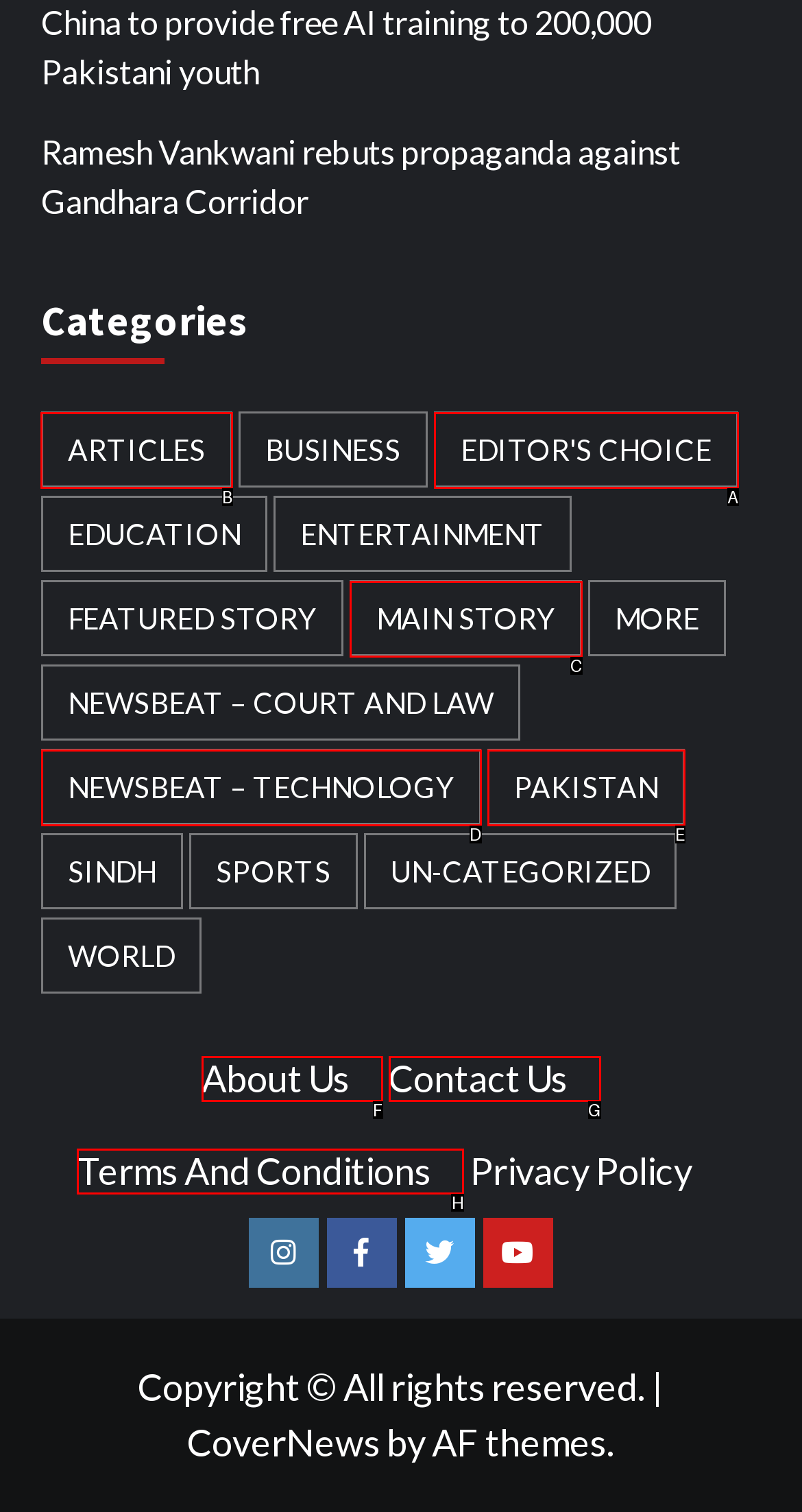Select the correct UI element to complete the task: Click on the 'Articles' category
Please provide the letter of the chosen option.

B